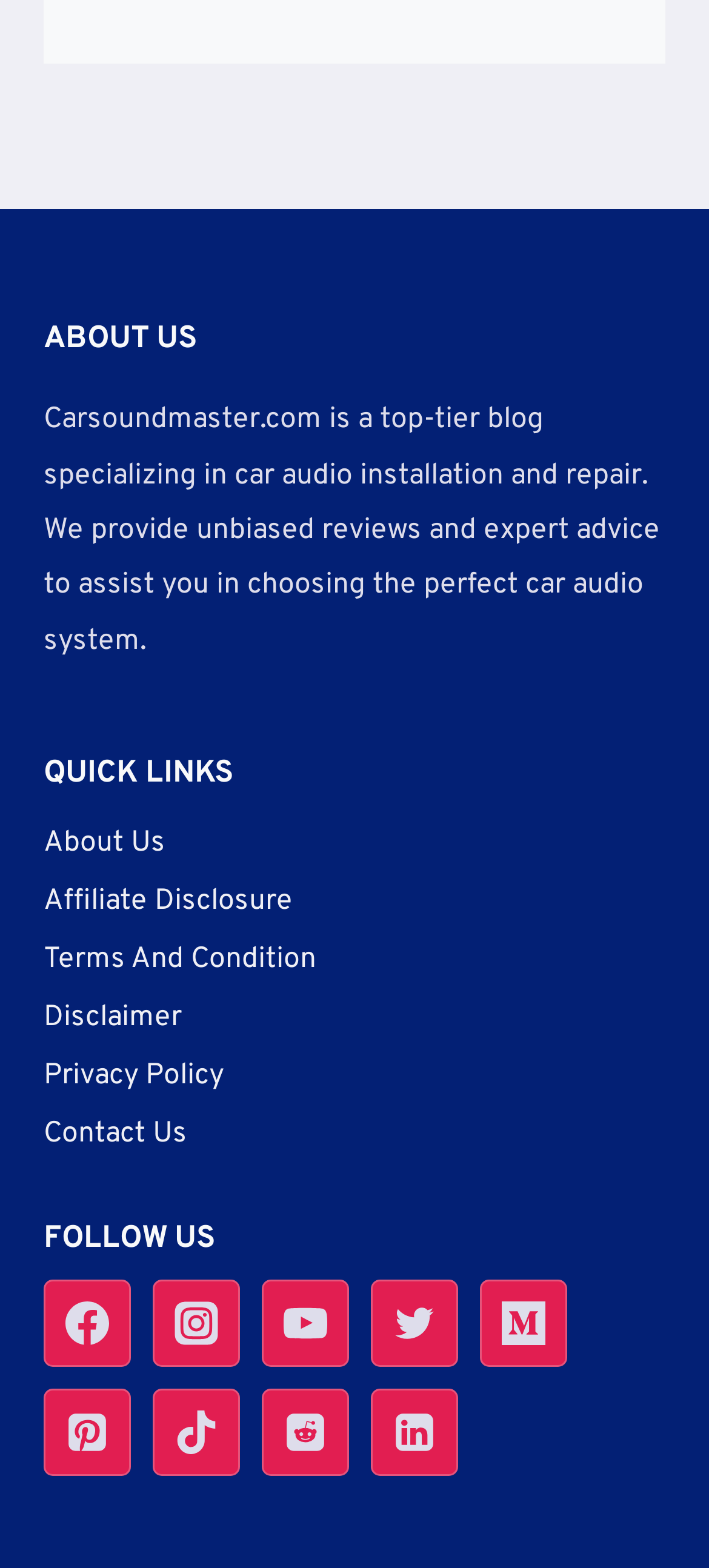Given the content of the image, can you provide a detailed answer to the question?
What type of links are listed under 'QUICK LINKS'?

The links listed under 'QUICK LINKS' include 'About Us', 'Affiliate Disclosure', 'Terms And Condition', 'Disclaimer', 'Privacy Policy', and 'Contact Us', which are all typical pages found on a website, indicating that they are links to website pages.